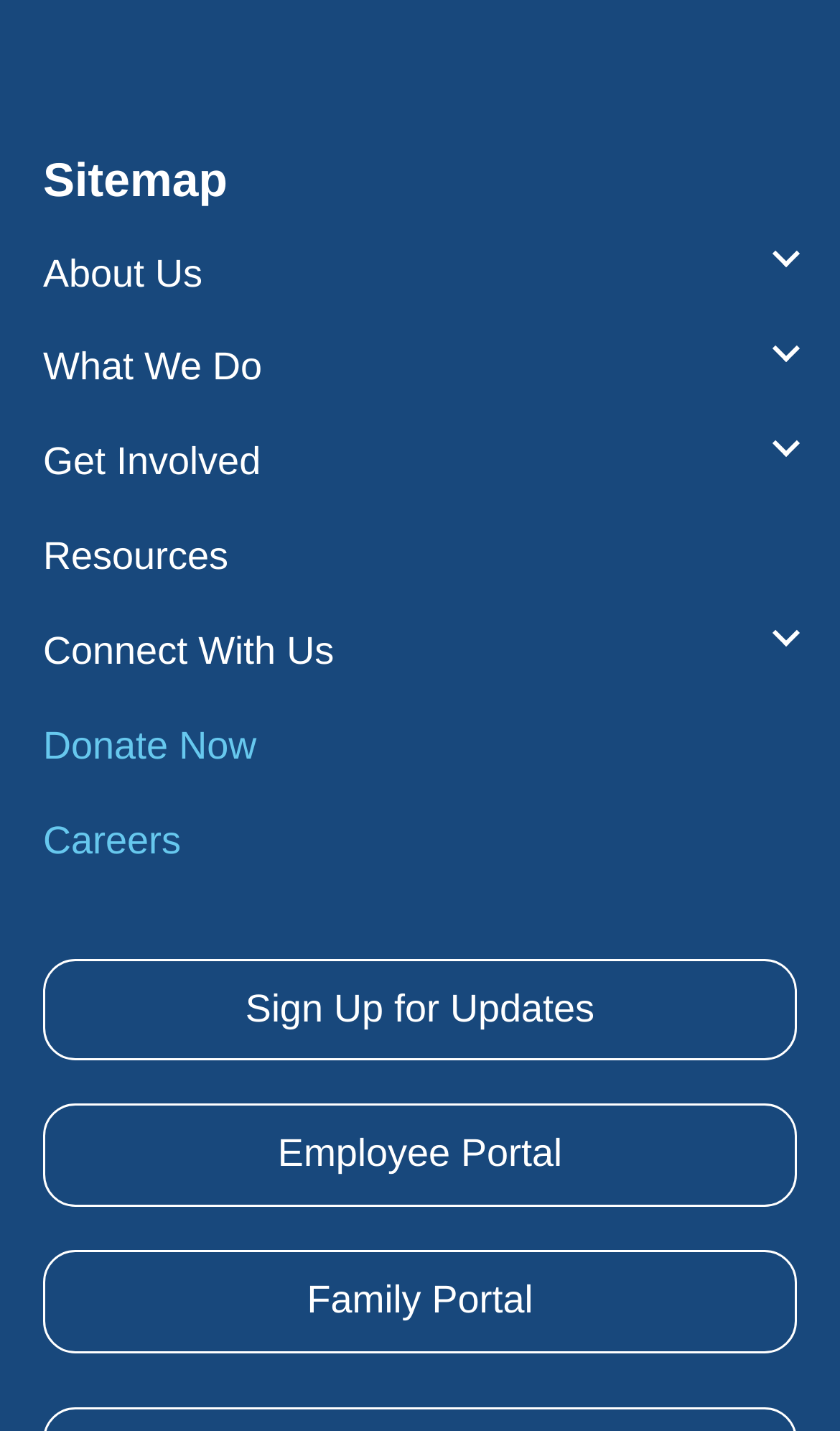Determine the bounding box coordinates for the element that should be clicked to follow this instruction: "visit resources page". The coordinates should be given as four float numbers between 0 and 1, in the format [left, top, right, bottom].

[0.051, 0.347, 0.949, 0.411]